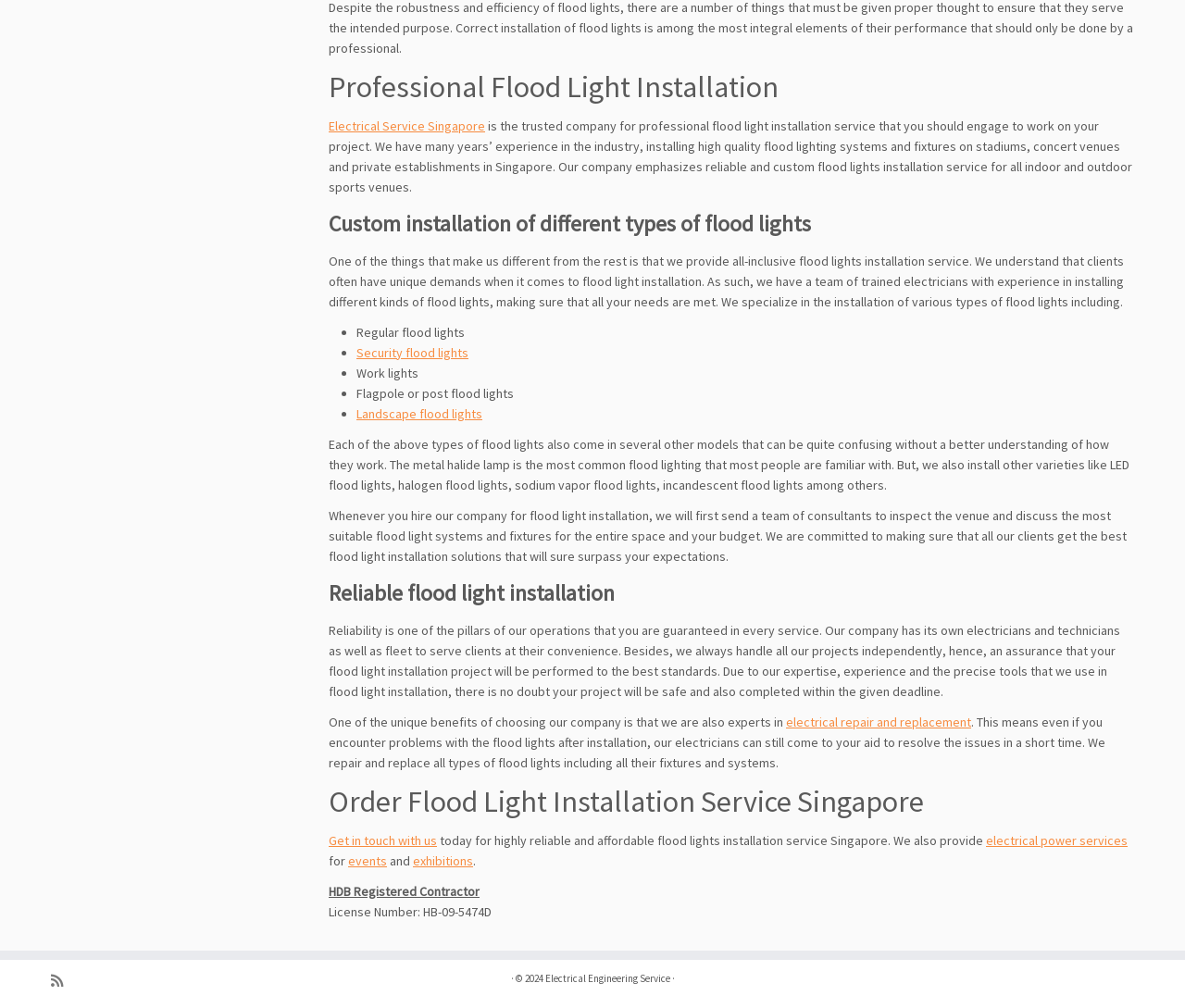Respond with a single word or phrase to the following question: What type of service does the company provide?

Flood light installation